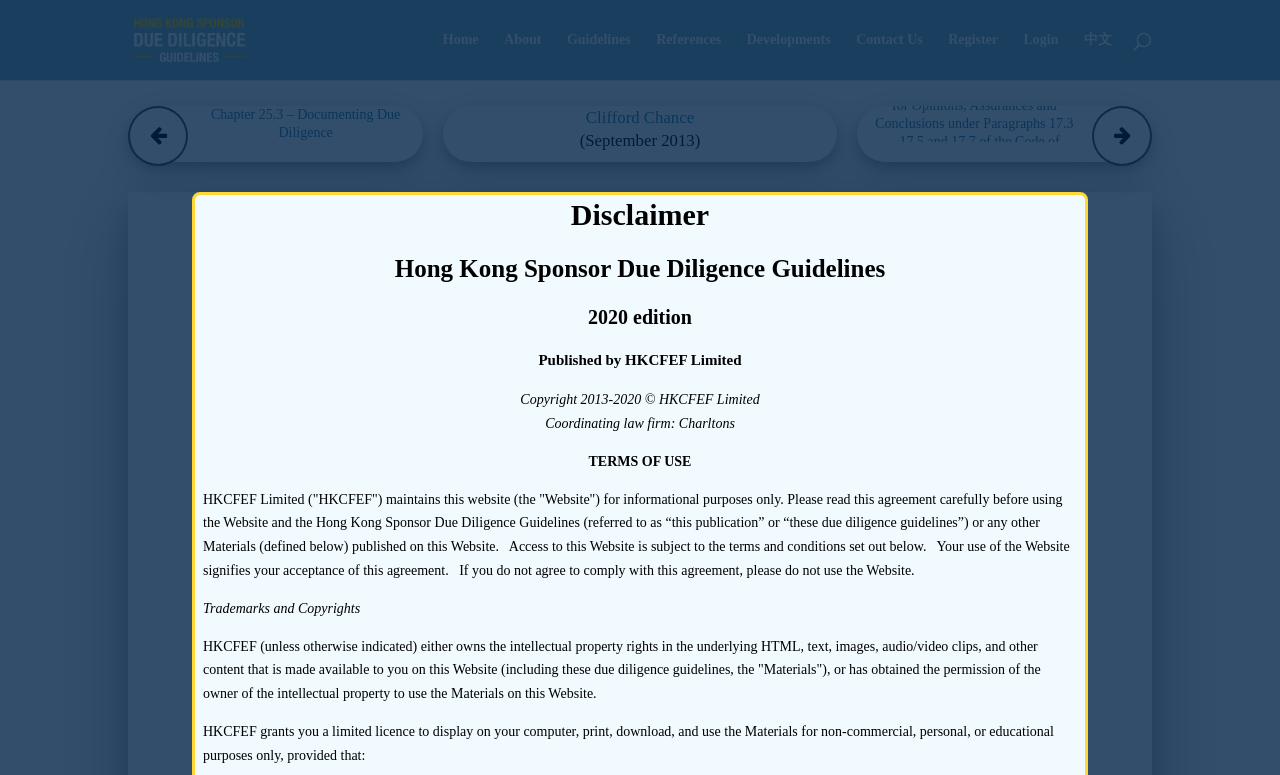Using details from the image, please answer the following question comprehensively:
What is the copyright year?

I found the answer by looking at the footer of the webpage, which displays the copyright information 'Copyright 2013-2020 © HKCFEF Limited'.